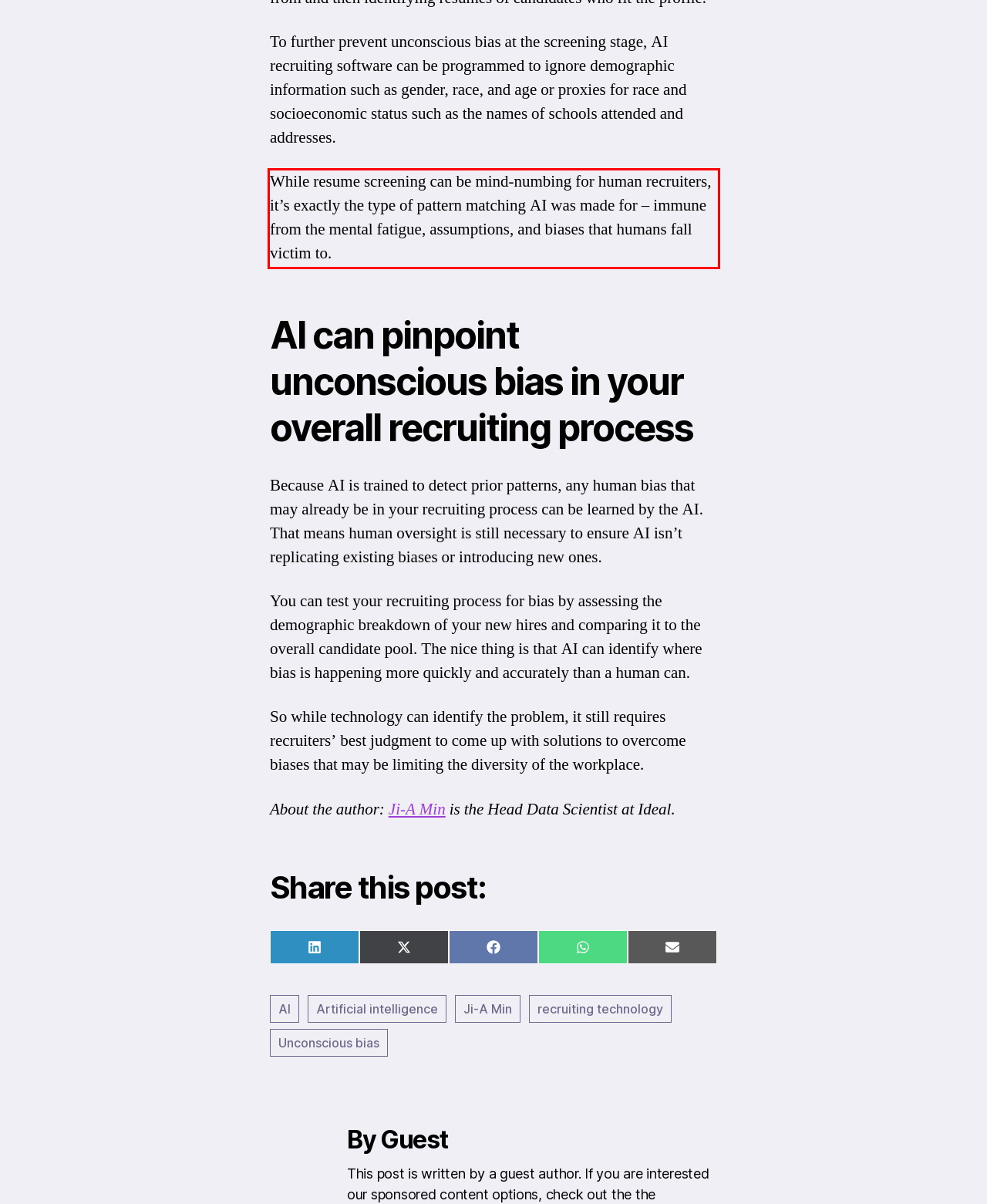Inspect the webpage screenshot that has a red bounding box and use OCR technology to read and display the text inside the red bounding box.

While resume screening can be mind-numbing for human recruiters, it’s exactly the type of pattern matching AI was made for – immune from the mental fatigue, assumptions, and biases that humans fall victim to.